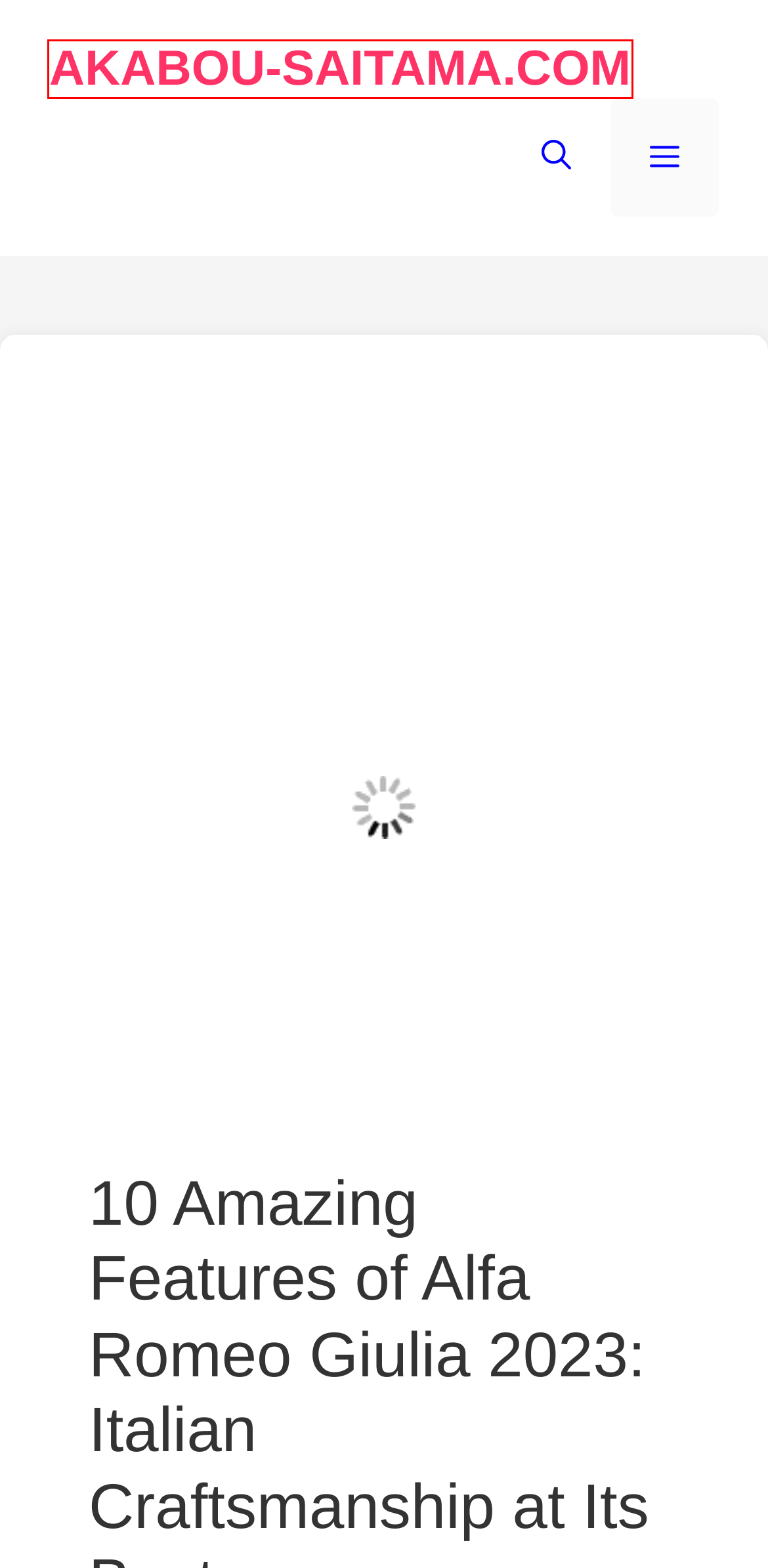Examine the screenshot of a webpage with a red bounding box around an element. Then, select the webpage description that best represents the new page after clicking the highlighted element. Here are the descriptions:
A. car engine - akabou-saitama.com
B. 10 Insights from the Alfa Romeo 2022 Review: A Testament to Italian Excellence
C. renault samsung - akabou-saitama.com
D. akabou-saitama.com - Welcome to akabou-saitama.com
E. akabou-saitama.com - akabou-saitama.com
F. car rental korea - akabou-saitama.com
G. Maserati GranTurismo - akabou-saitama.com
H. Alfaromeo - akabou-saitama.com

D